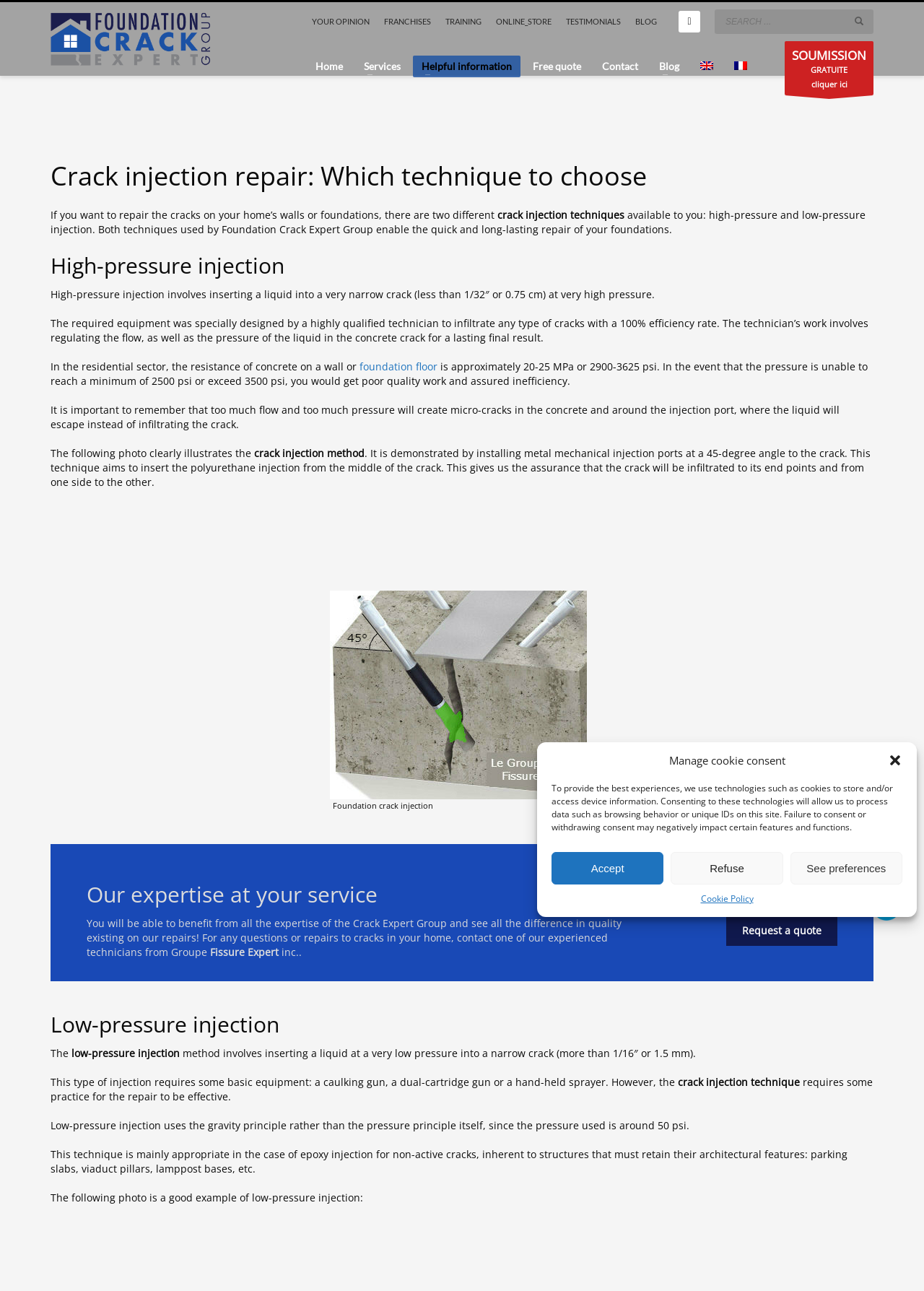Could you find the bounding box coordinates of the clickable area to complete this instruction: "Click on the link '11 Classes [class]' "?

None